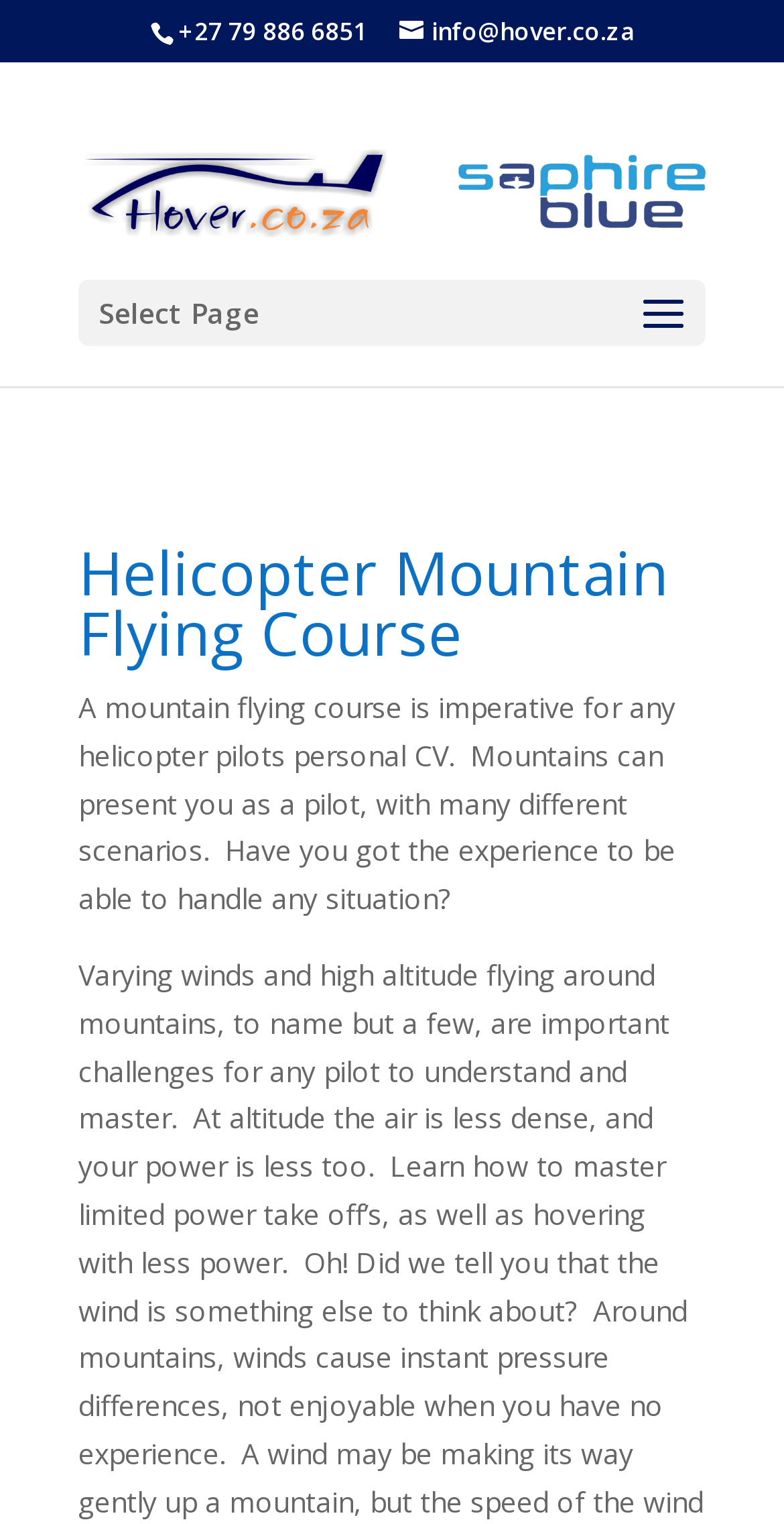What is the main heading of this webpage? Please extract and provide it.

Helicopter Mountain Flying Course